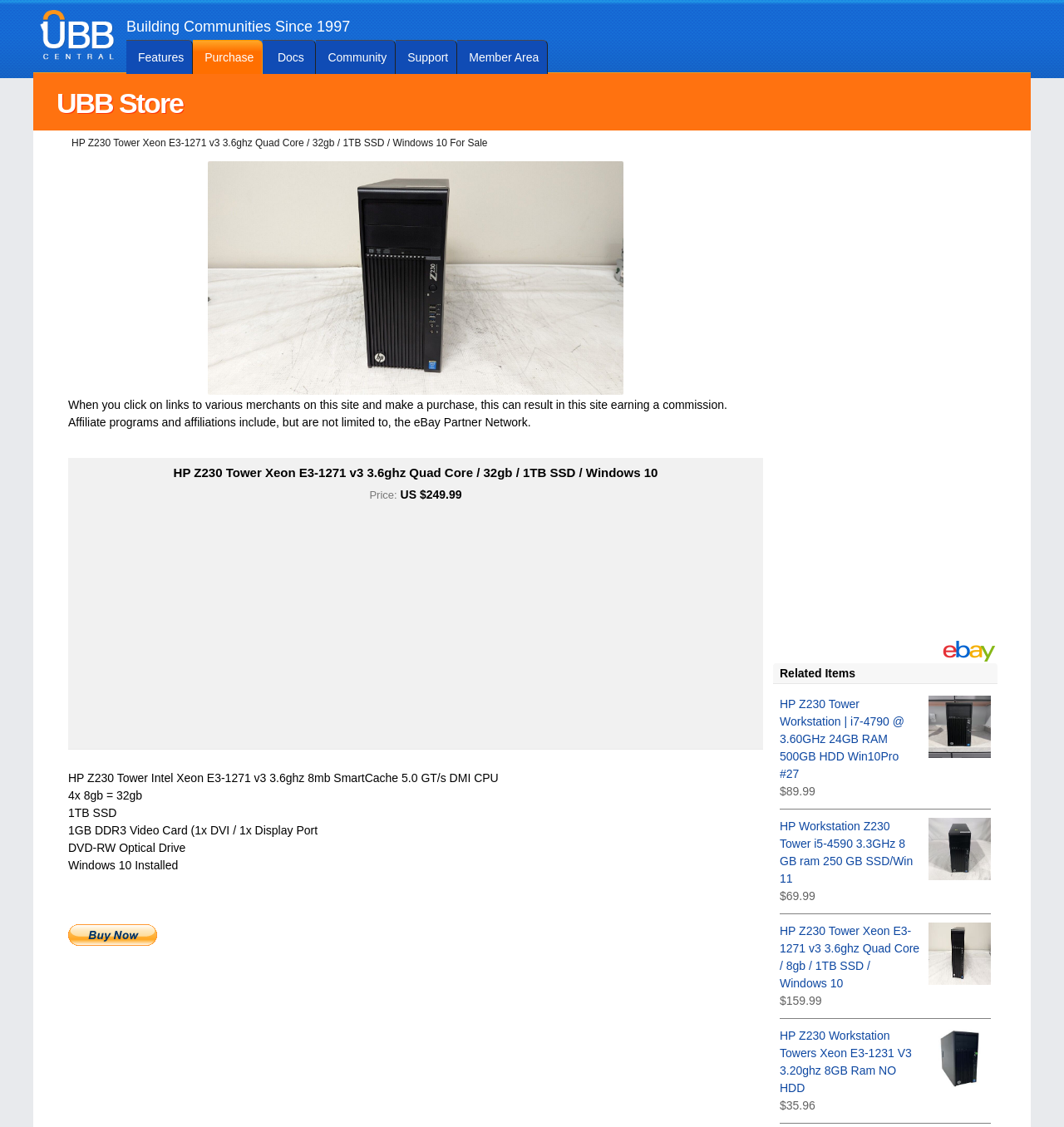Please locate the bounding box coordinates of the region I need to click to follow this instruction: "Buy Now".

[0.064, 0.825, 0.148, 0.837]